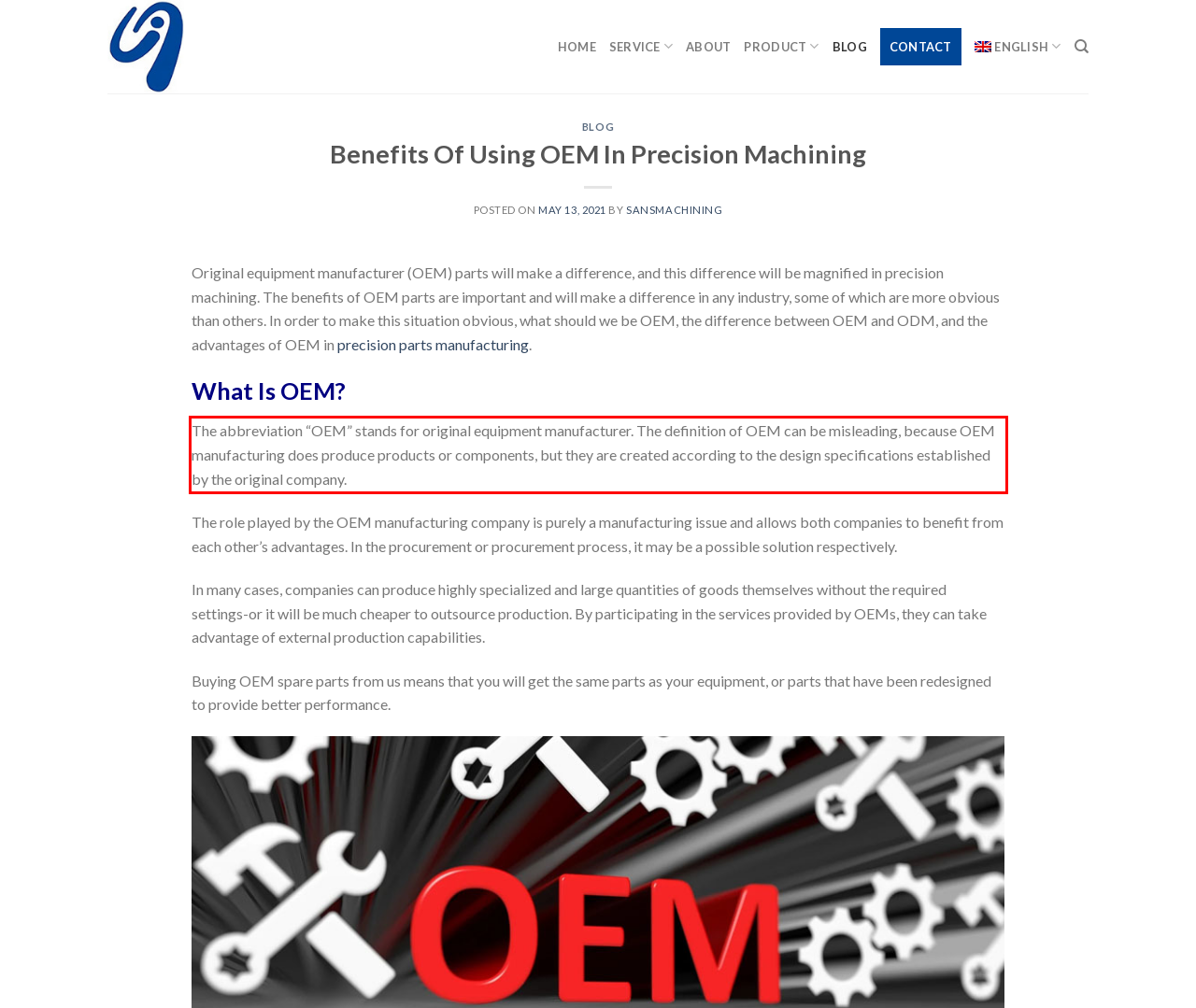Using the provided webpage screenshot, recognize the text content in the area marked by the red bounding box.

The abbreviation “OEM” stands for original equipment manufacturer. The definition of OEM can be misleading, because OEM manufacturing does produce products or components, but they are created according to the design specifications established by the original company.